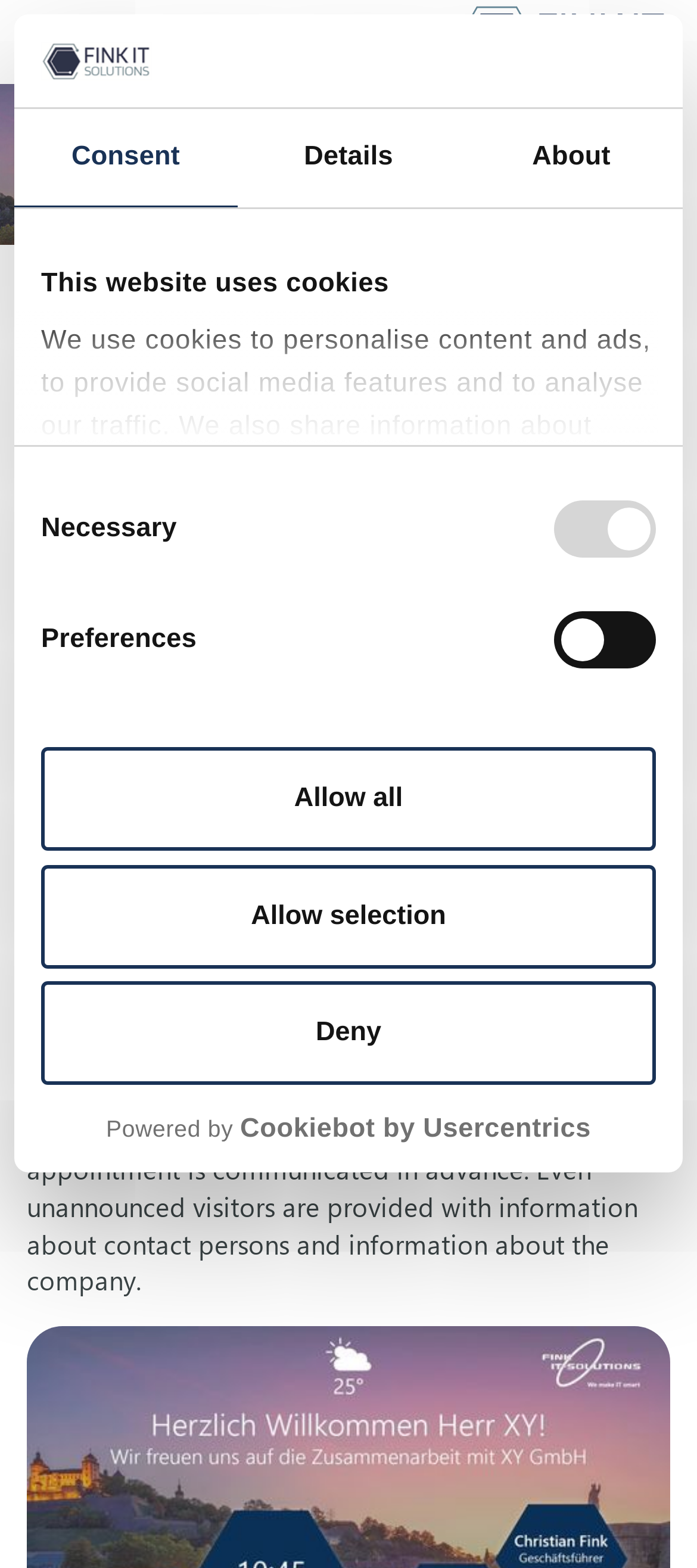Determine the bounding box coordinates for the element that should be clicked to follow this instruction: "Click the 'Deny' button". The coordinates should be given as four float numbers between 0 and 1, in the format [left, top, right, bottom].

[0.059, 0.626, 0.941, 0.692]